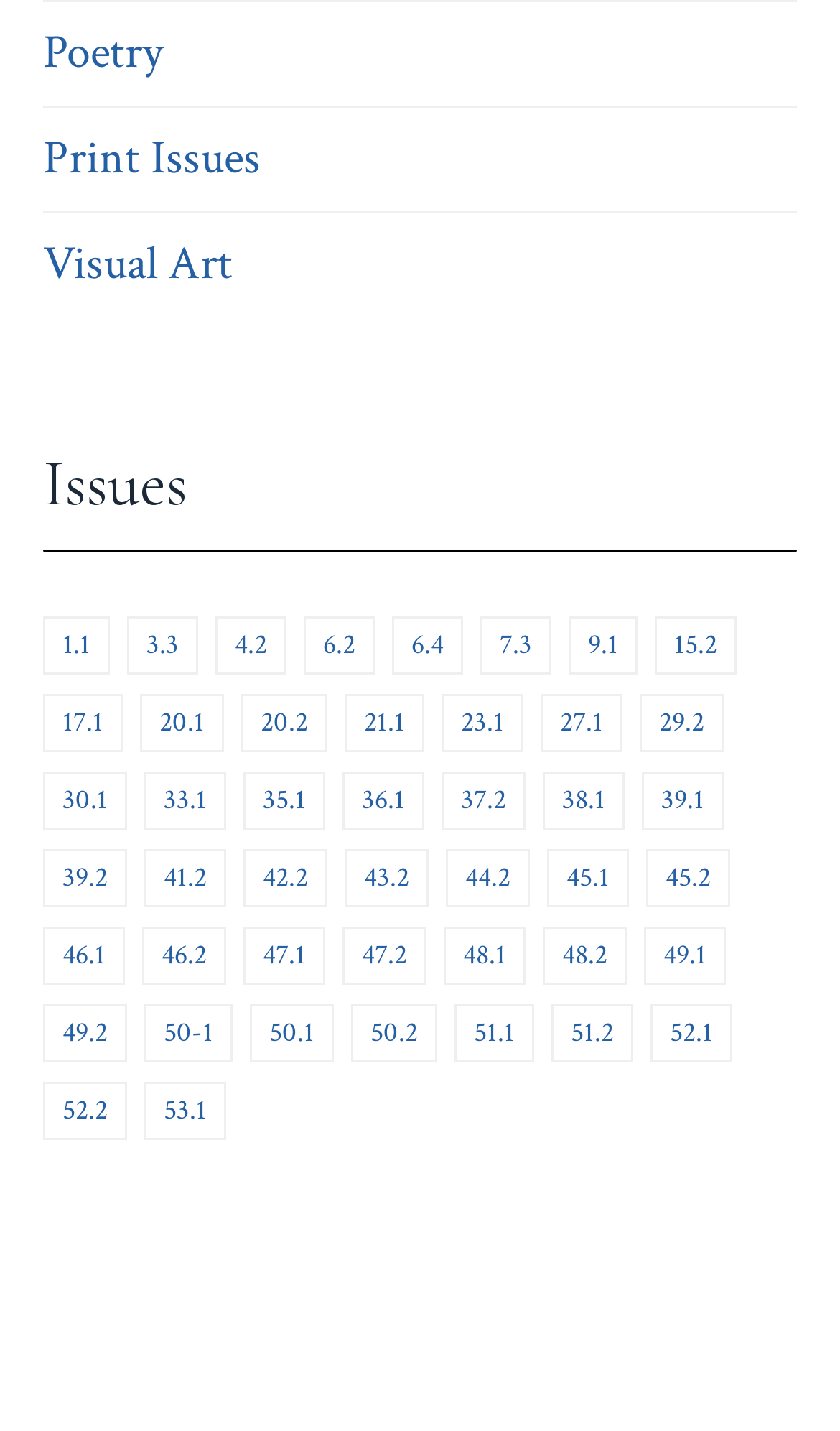What is the category of the first link?
Based on the screenshot, provide your answer in one word or phrase.

Poetry